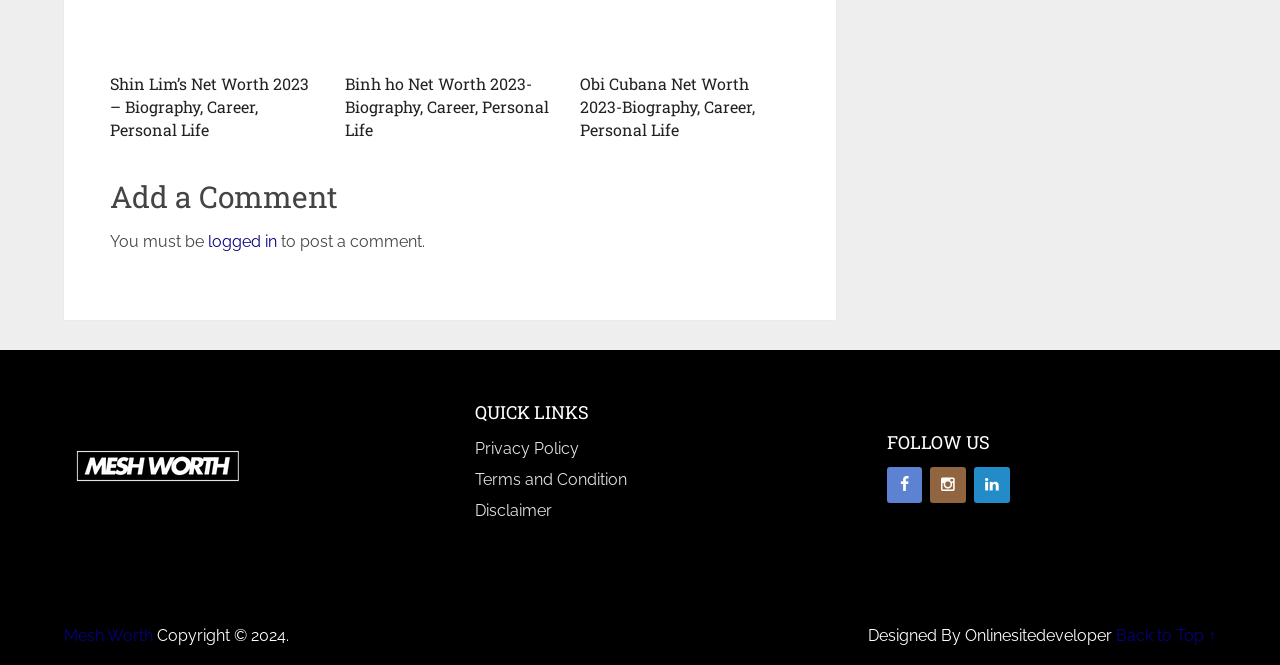Reply to the question with a single word or phrase:
What are the quick links provided?

Privacy Policy, Terms and Condition, Disclaimer